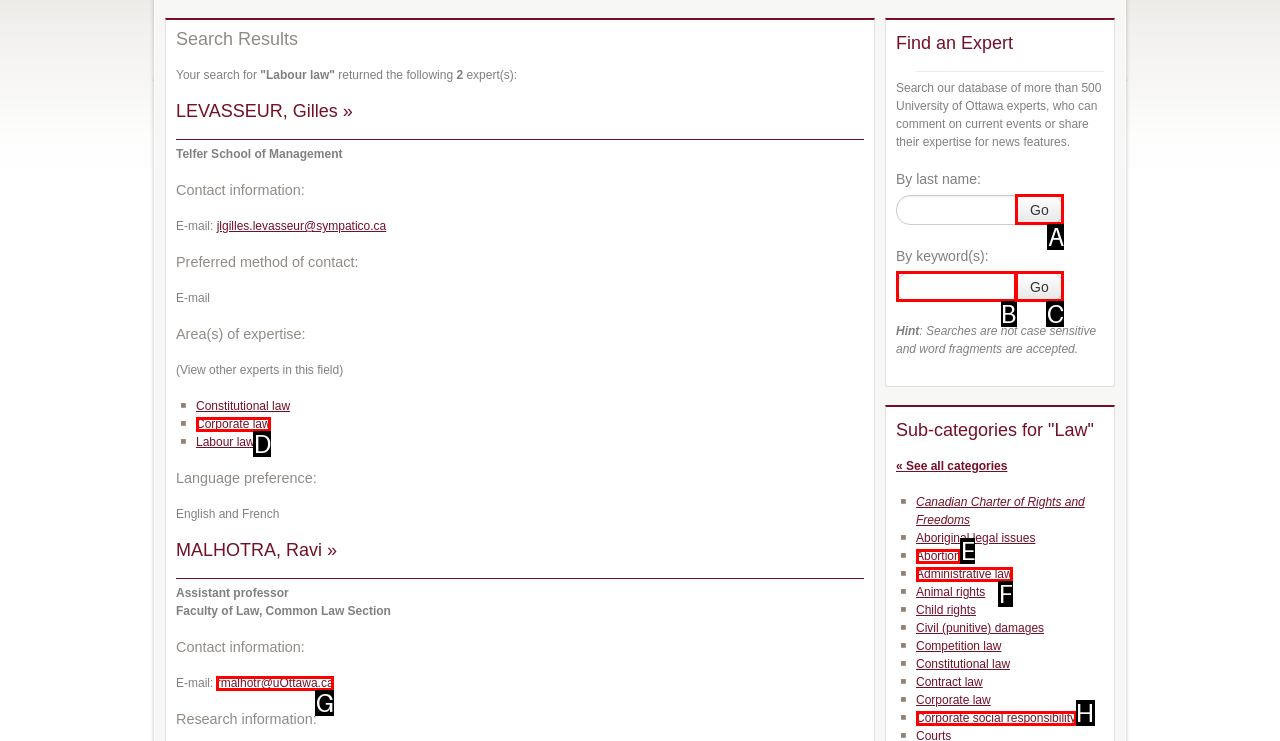Select the HTML element that best fits the description: rmalhotr@uOttawa.ca
Respond with the letter of the correct option from the choices given.

G